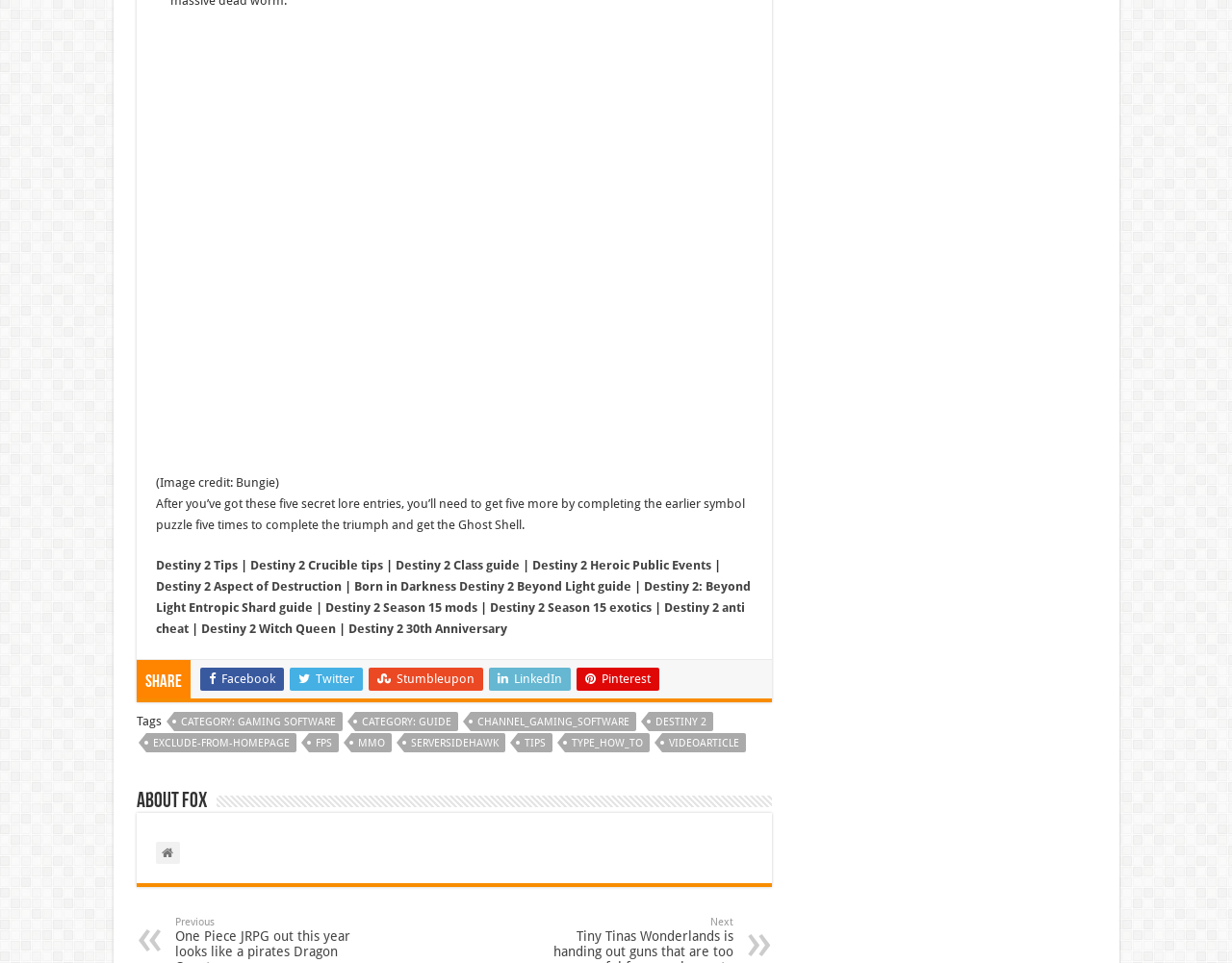Find and indicate the bounding box coordinates of the region you should select to follow the given instruction: "Click the link to Destiny 2 Tips".

[0.126, 0.579, 0.193, 0.594]